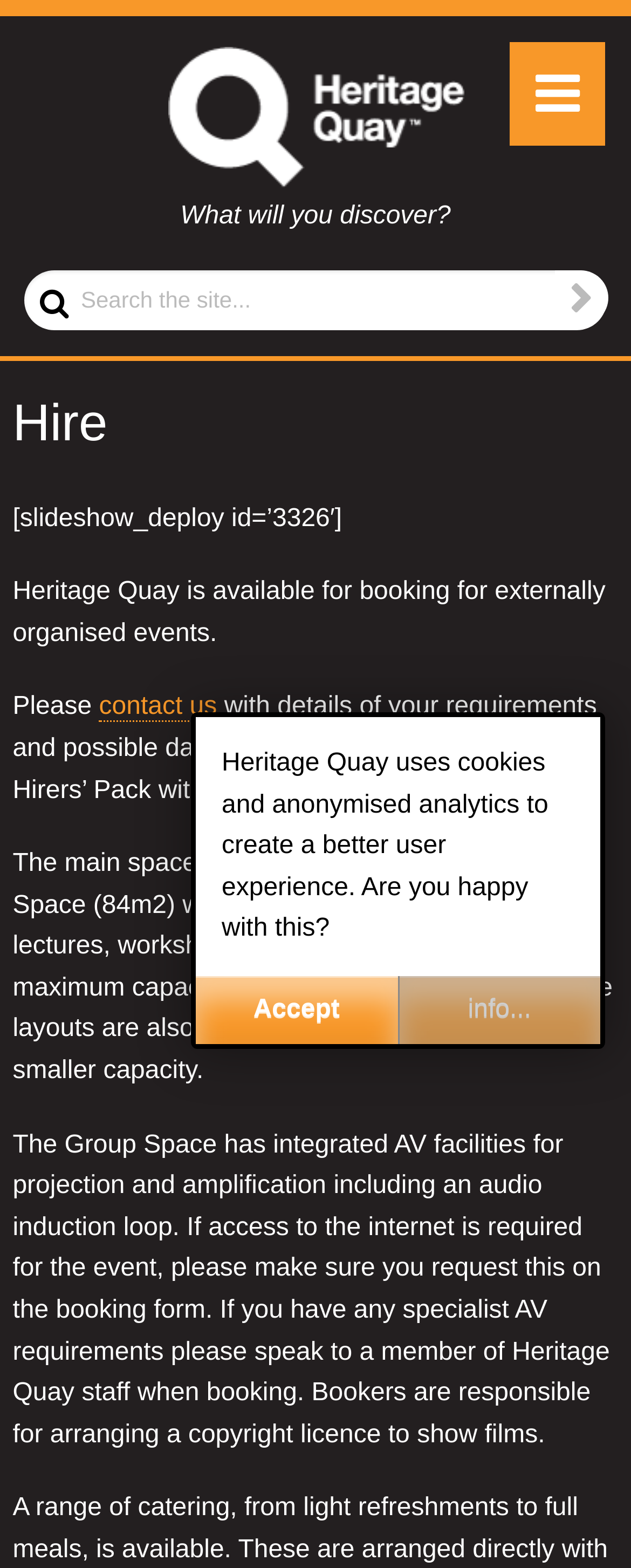Given the element description name="s" placeholder="Search the site...", predict the bounding box coordinates for the UI element in the webpage screenshot. The format should be (top-left x, top-left y, bottom-right x, bottom-right y), and the values should be between 0 and 1.

[0.038, 0.172, 0.962, 0.21]